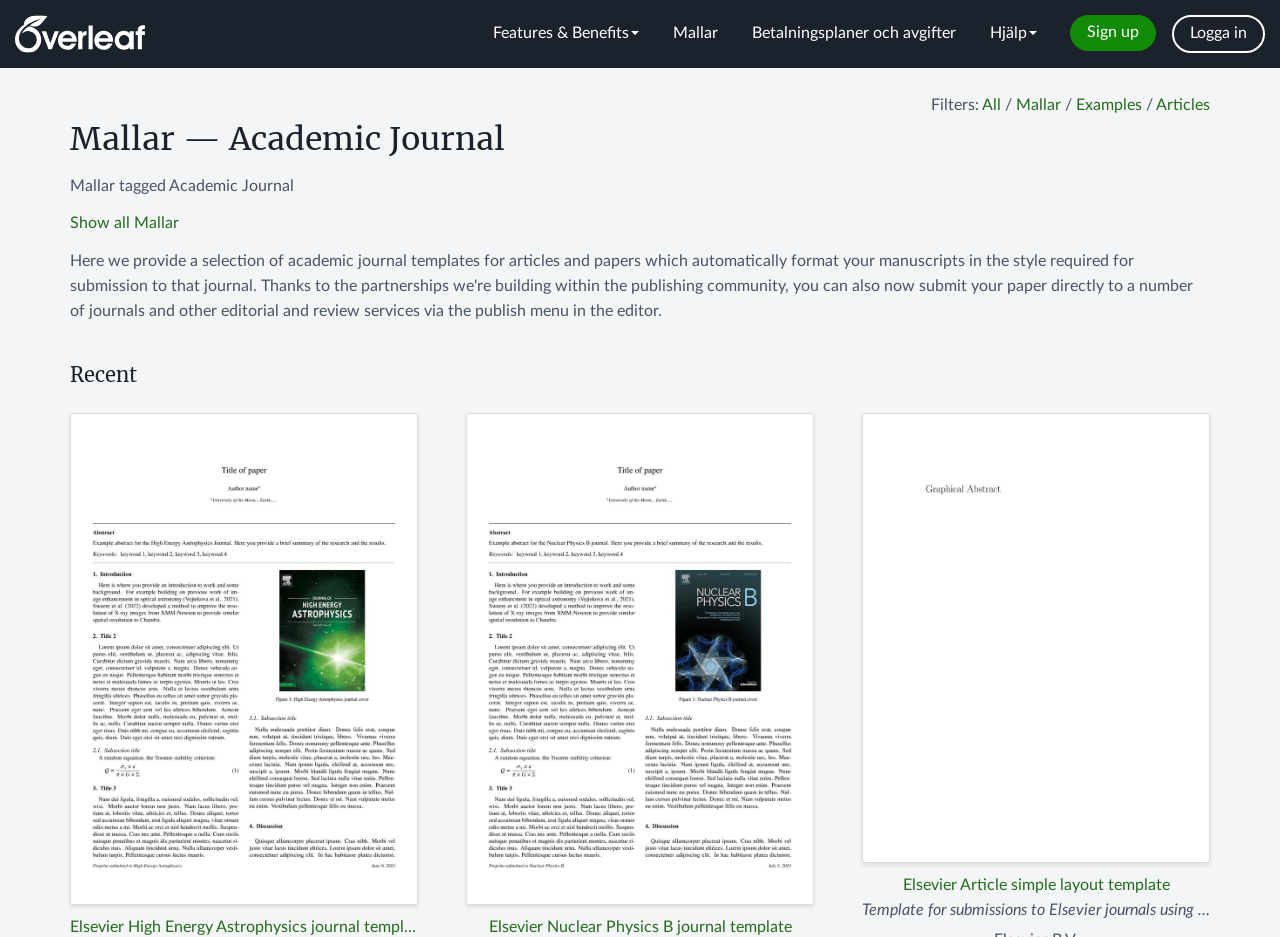How many templates are shown on the current page?
Refer to the screenshot and respond with a concise word or phrase.

3